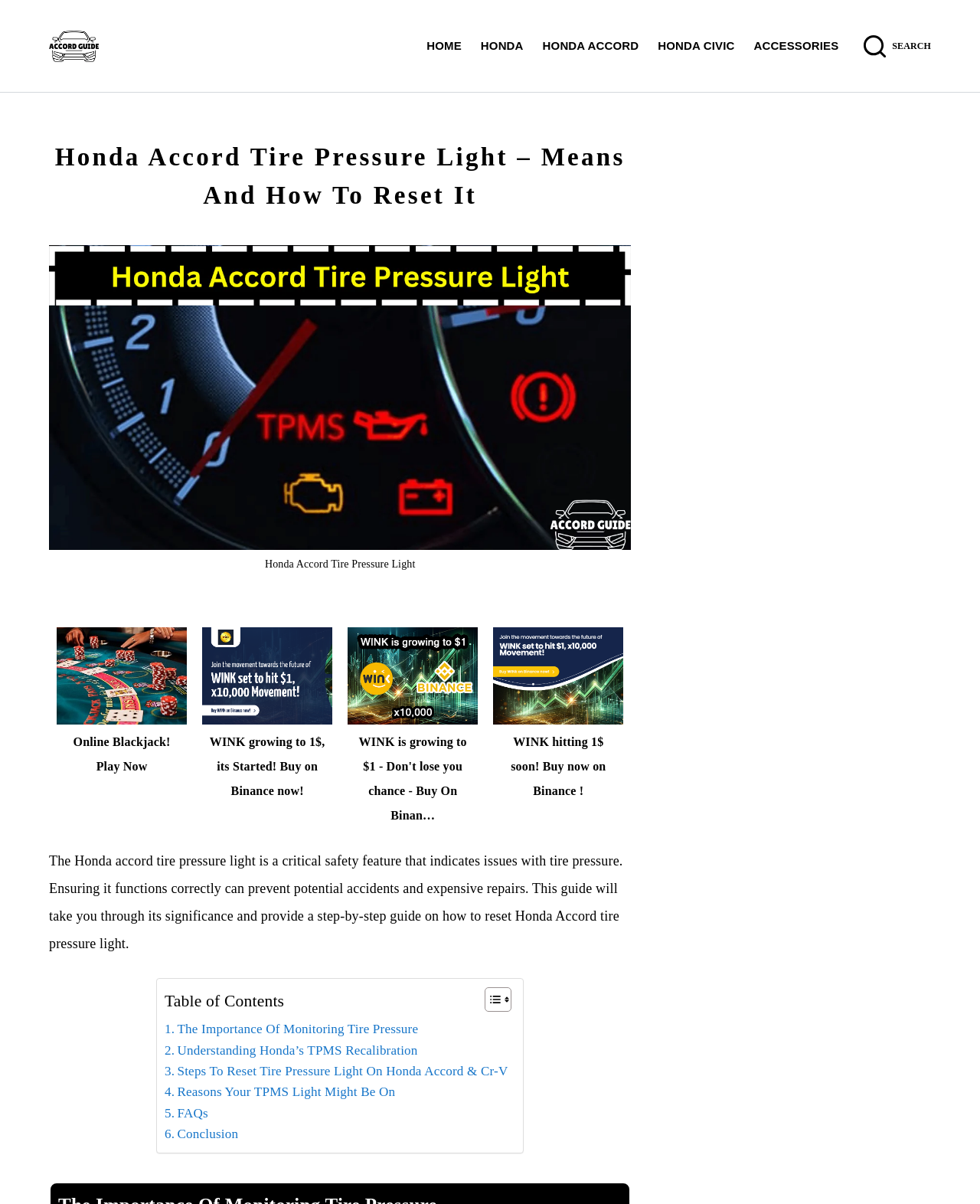Identify the bounding box coordinates of the clickable section necessary to follow the following instruction: "Explore scarves". The coordinates should be presented as four float numbers from 0 to 1, i.e., [left, top, right, bottom].

None